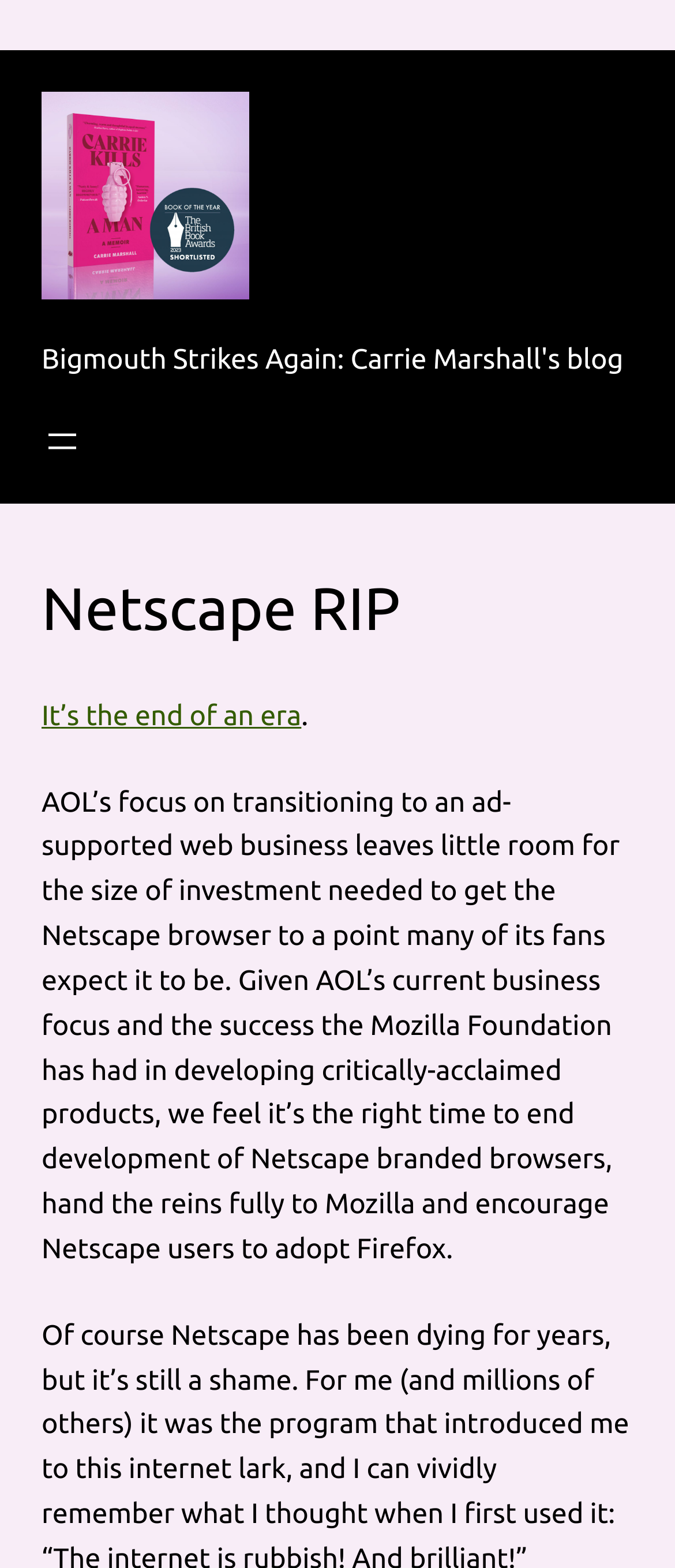Please specify the bounding box coordinates in the format (top-left x, top-left y, bottom-right x, bottom-right y), with values ranging from 0 to 1. Identify the bounding box for the UI component described as follows: aria-label="Open menu"

[0.062, 0.269, 0.123, 0.295]